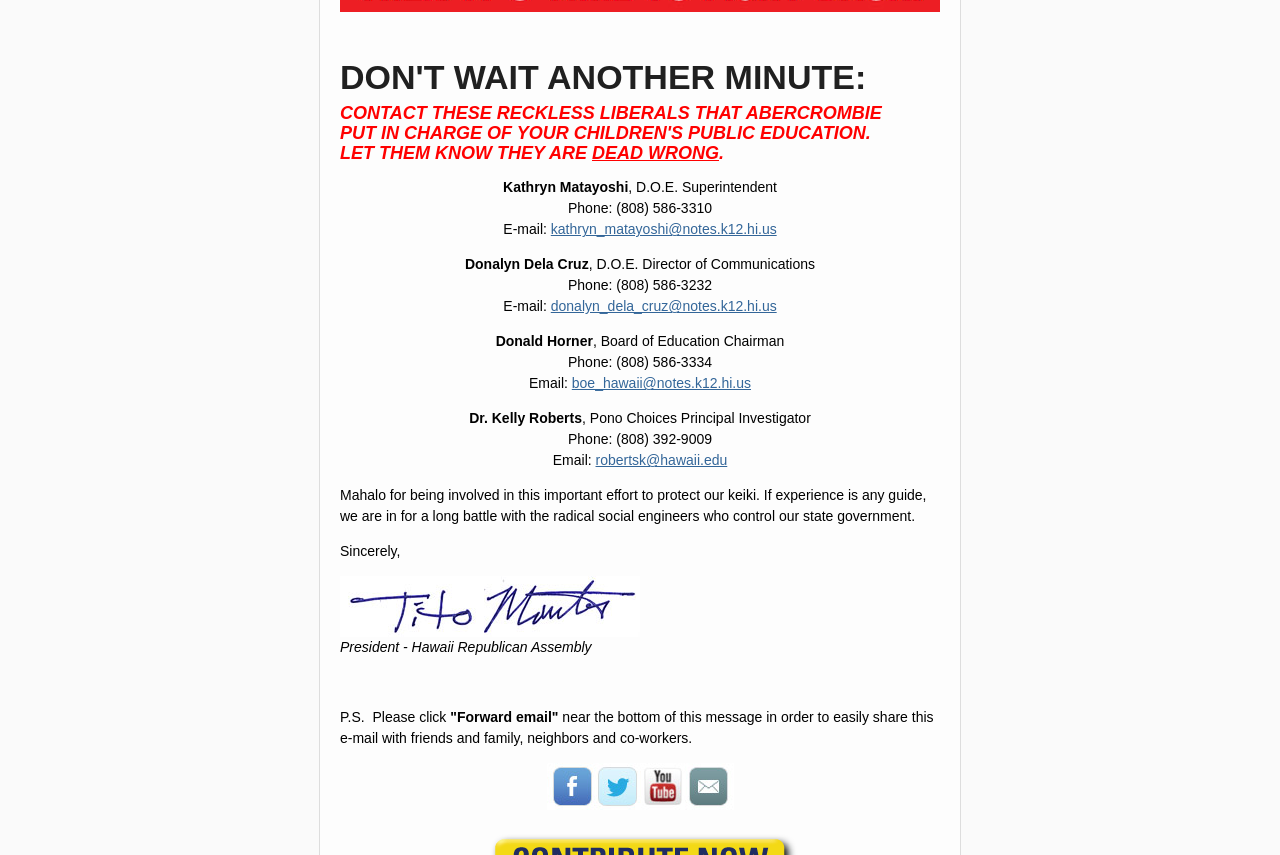What is the phone number of Donalyn Dela Cruz?
Refer to the image and provide a one-word or short phrase answer.

(808) 586-3232